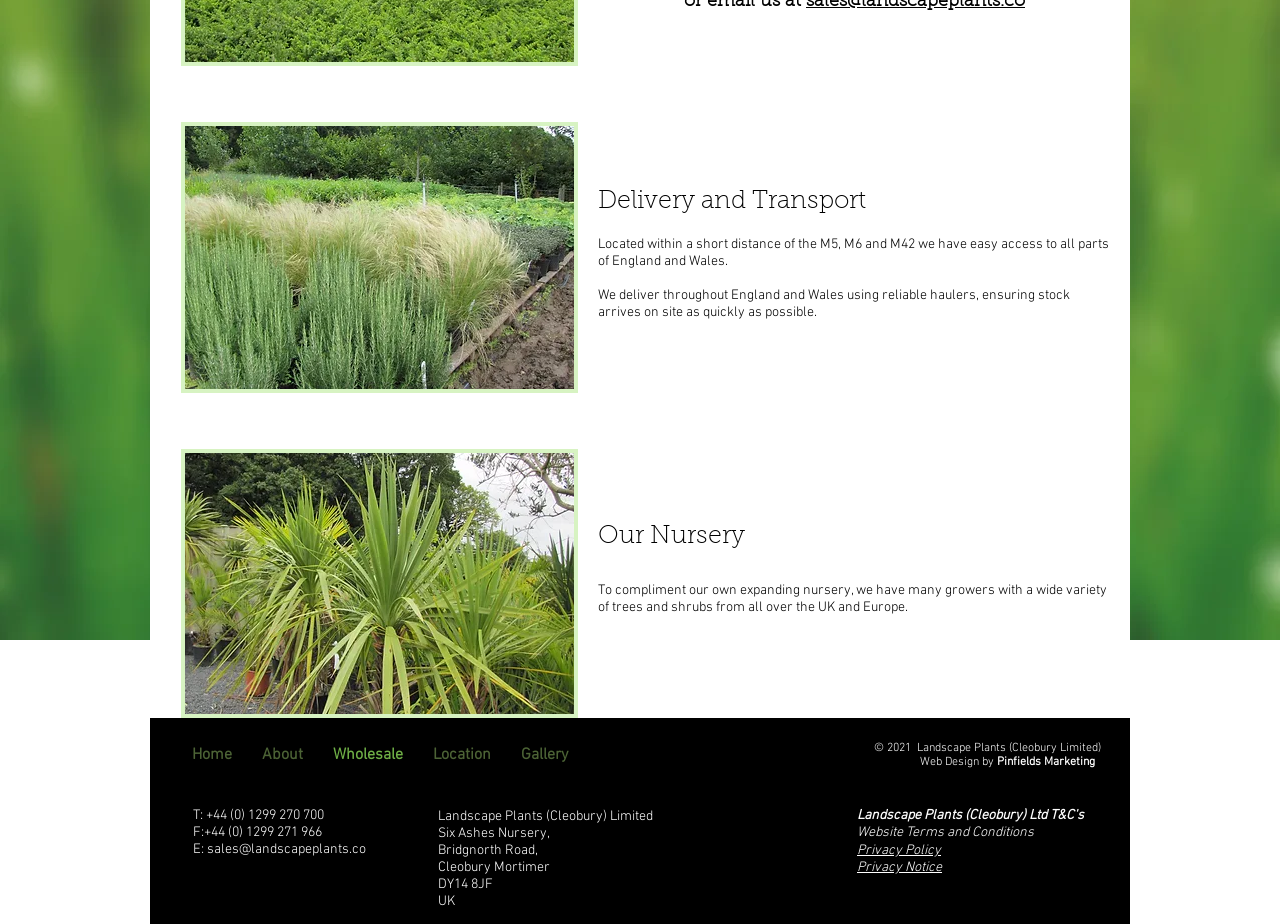Determine the bounding box of the UI component based on this description: "Gallery". The bounding box coordinates should be four float values between 0 and 1, i.e., [left, top, right, bottom].

[0.395, 0.808, 0.455, 0.826]